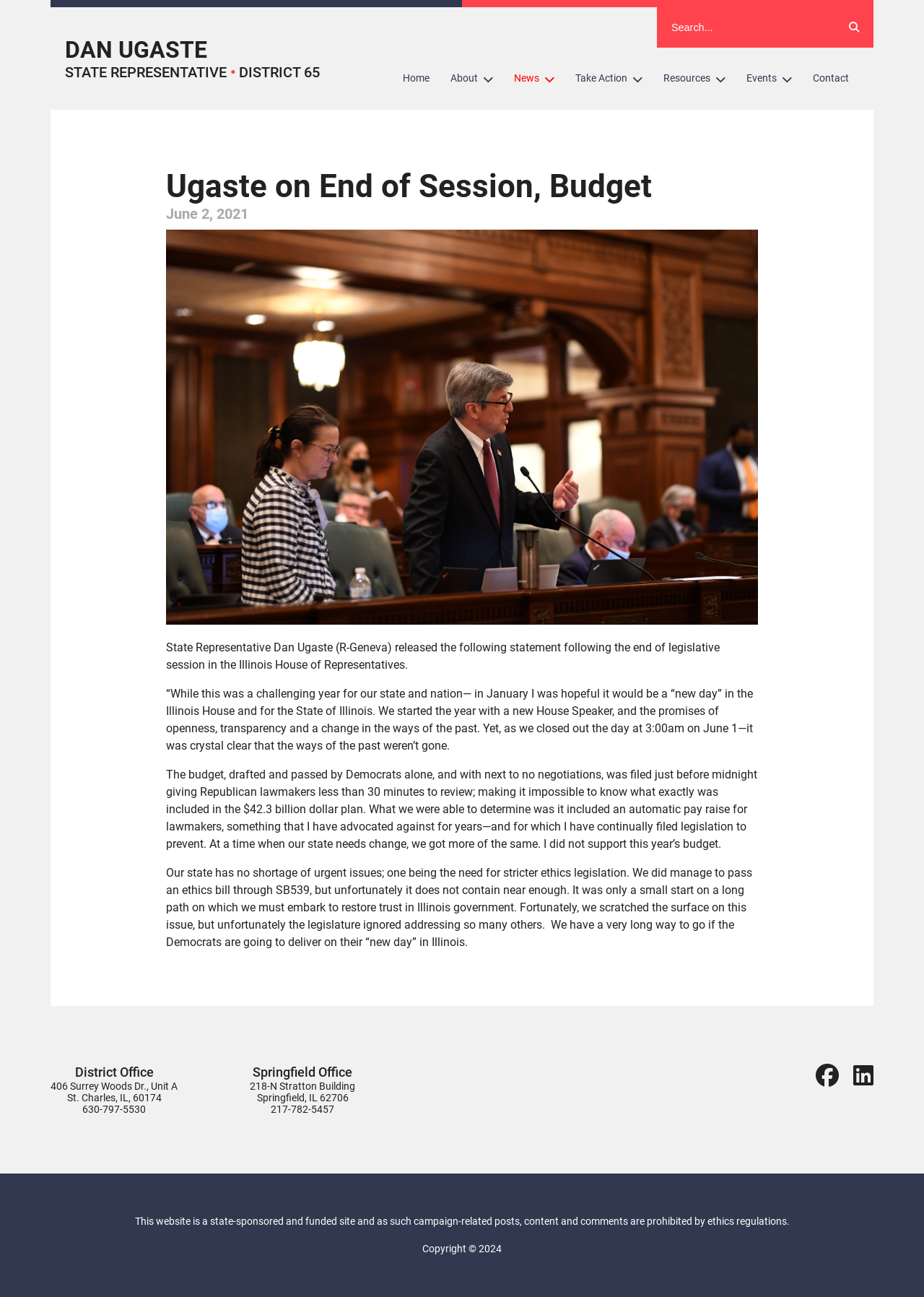Predict the bounding box for the UI component with the following description: "Take Action".

[0.611, 0.048, 0.706, 0.074]